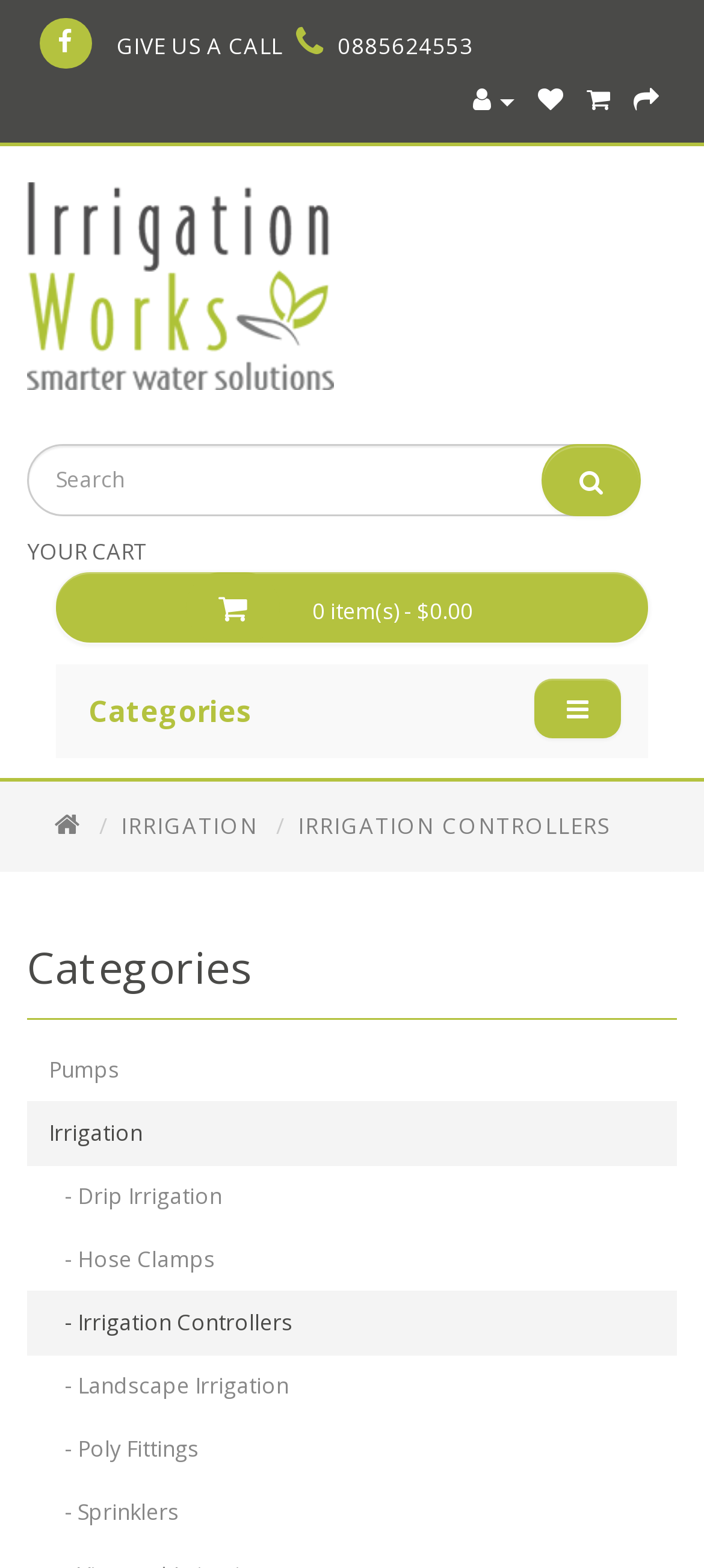What is the name of the company?
Using the image as a reference, answer the question with a short word or phrase.

Irrigation Works